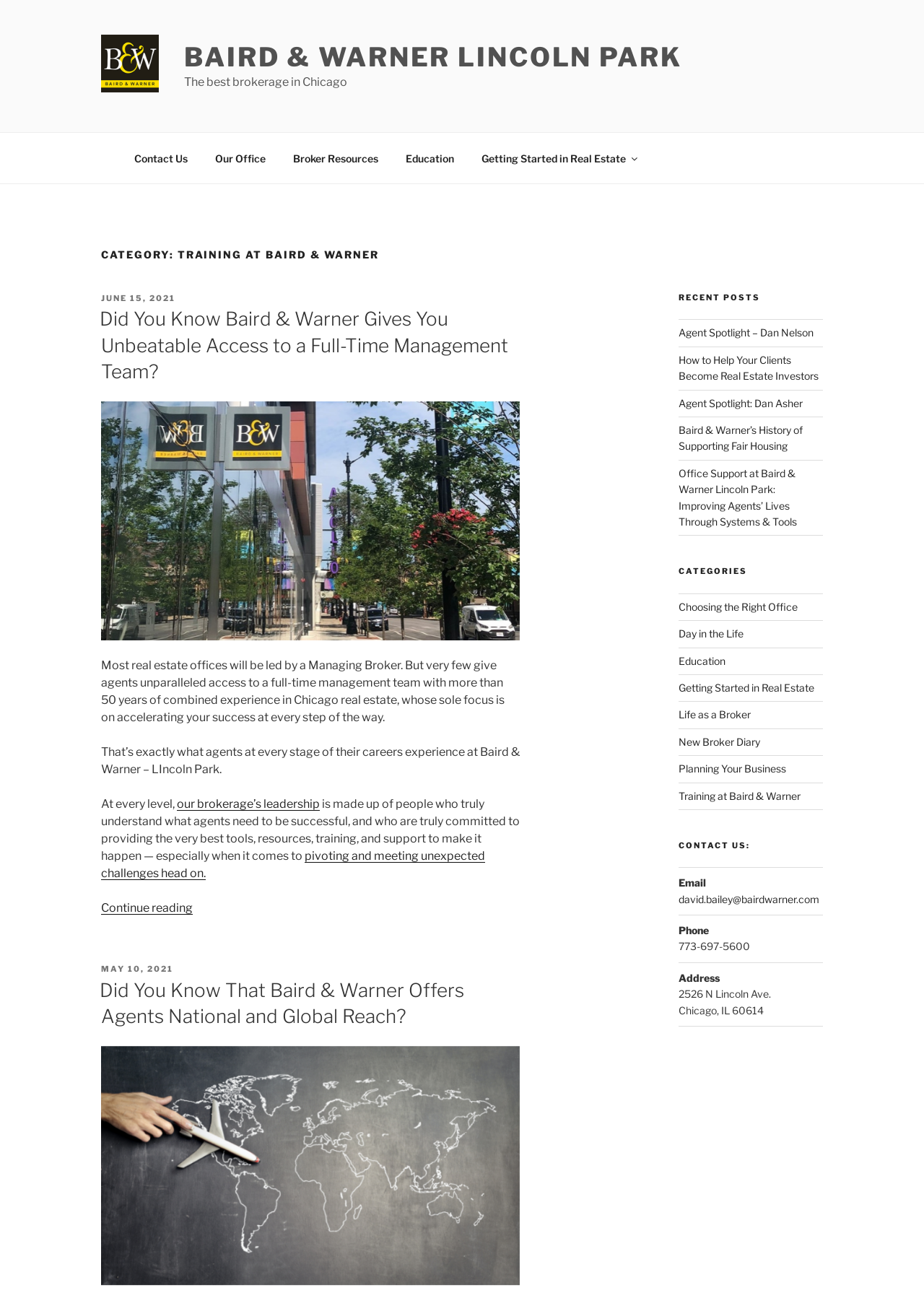Respond to the question below with a single word or phrase:
How many categories are there?

9